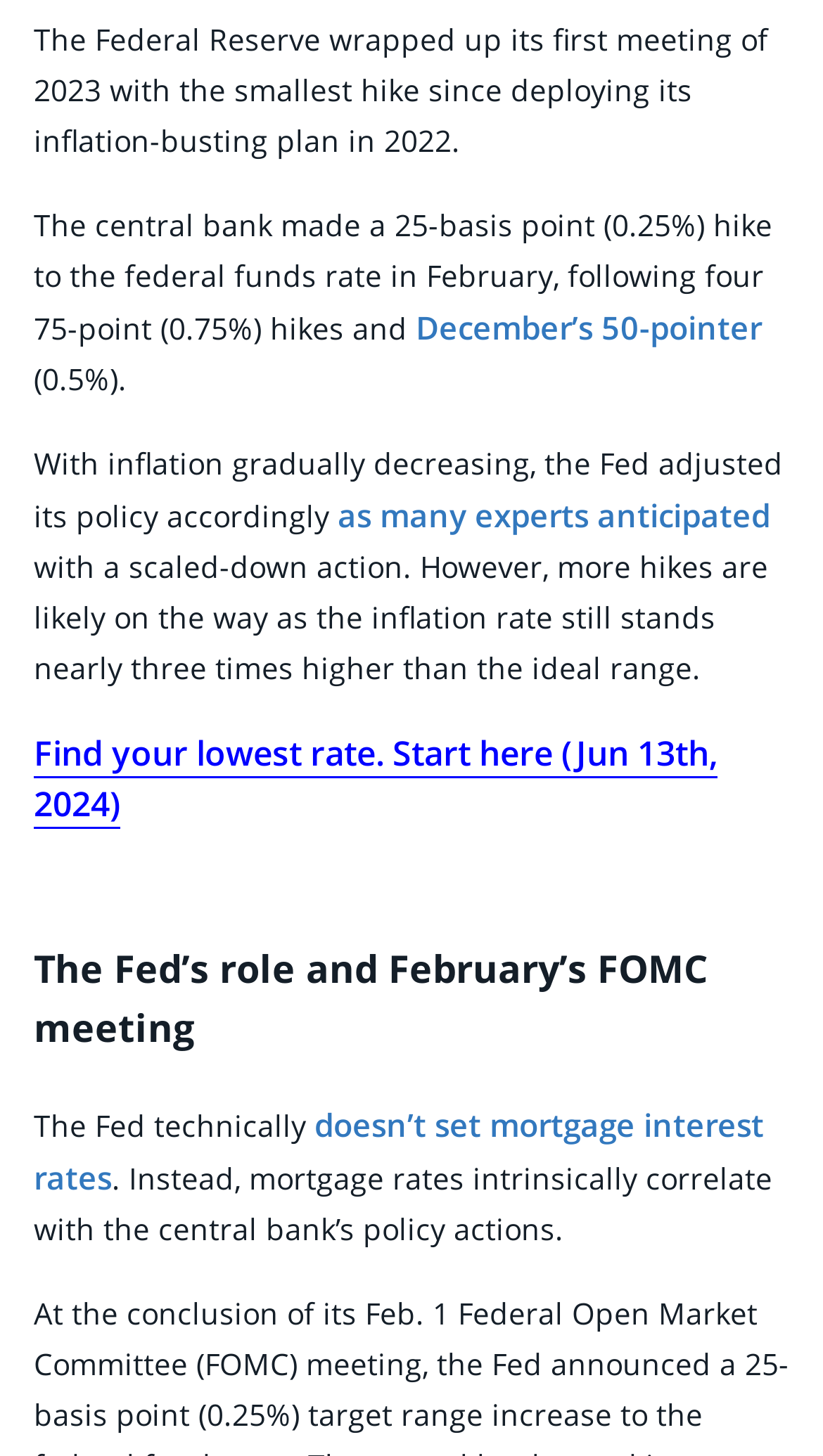Find the bounding box of the UI element described as follows: "LinkedIn".

None